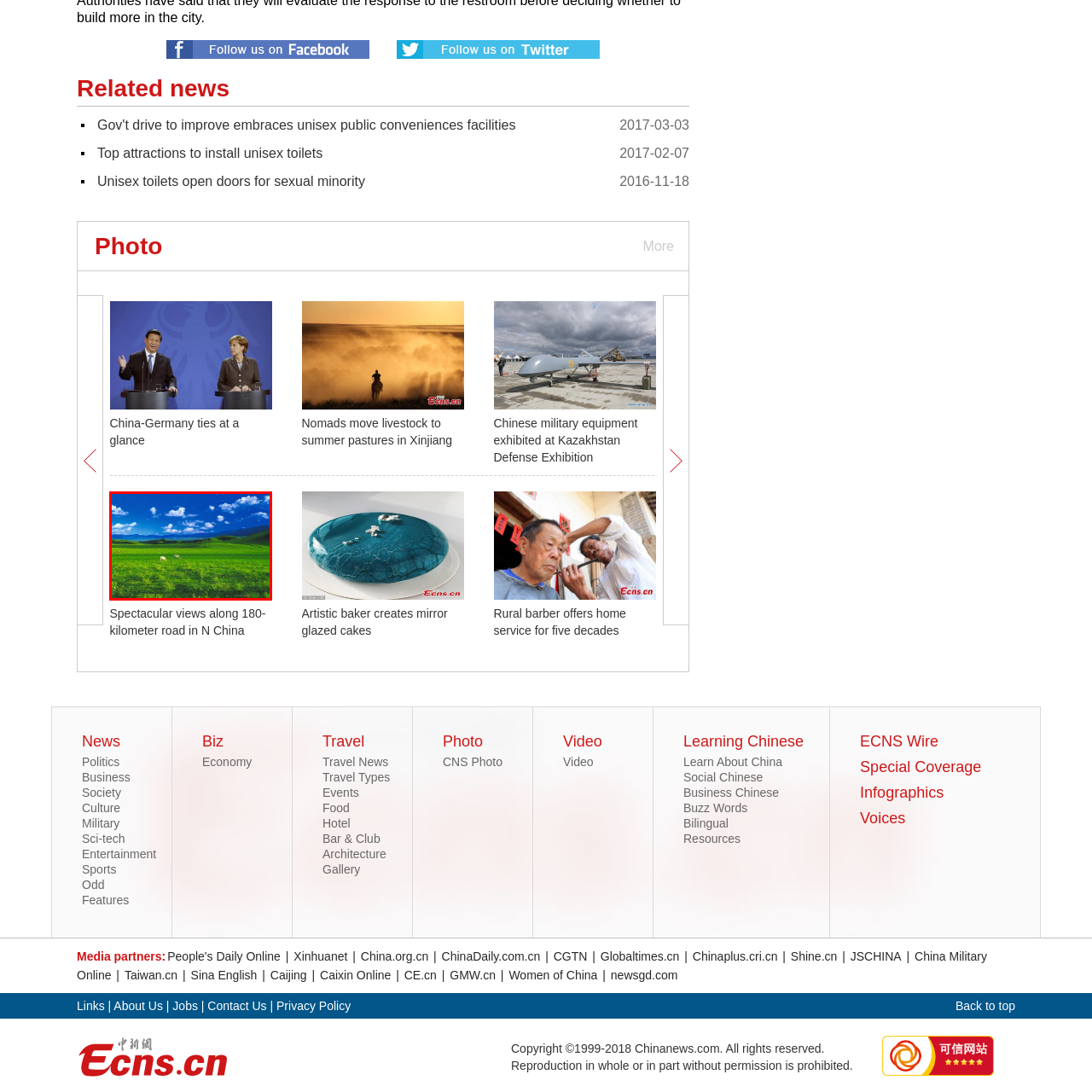What are the cows doing?
Carefully examine the image within the red bounding box and provide a comprehensive answer based on what you observe.

According to the caption, the cows in the foreground are 'grazing peacefully', which implies that they are eating grass or other plants in a calm and serene manner.